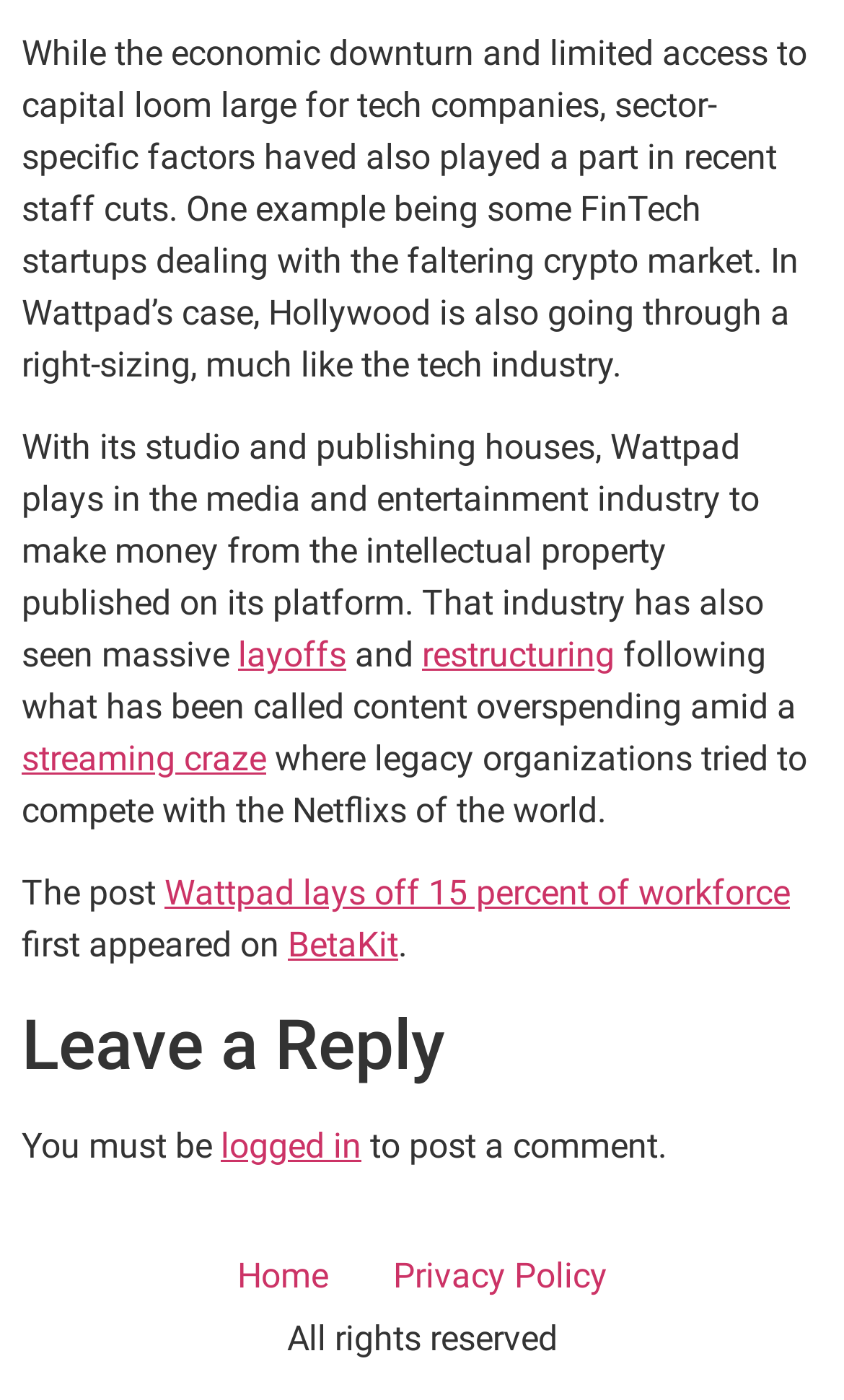Provide the bounding box coordinates of the UI element this sentence describes: "layoffs".

[0.282, 0.453, 0.41, 0.482]